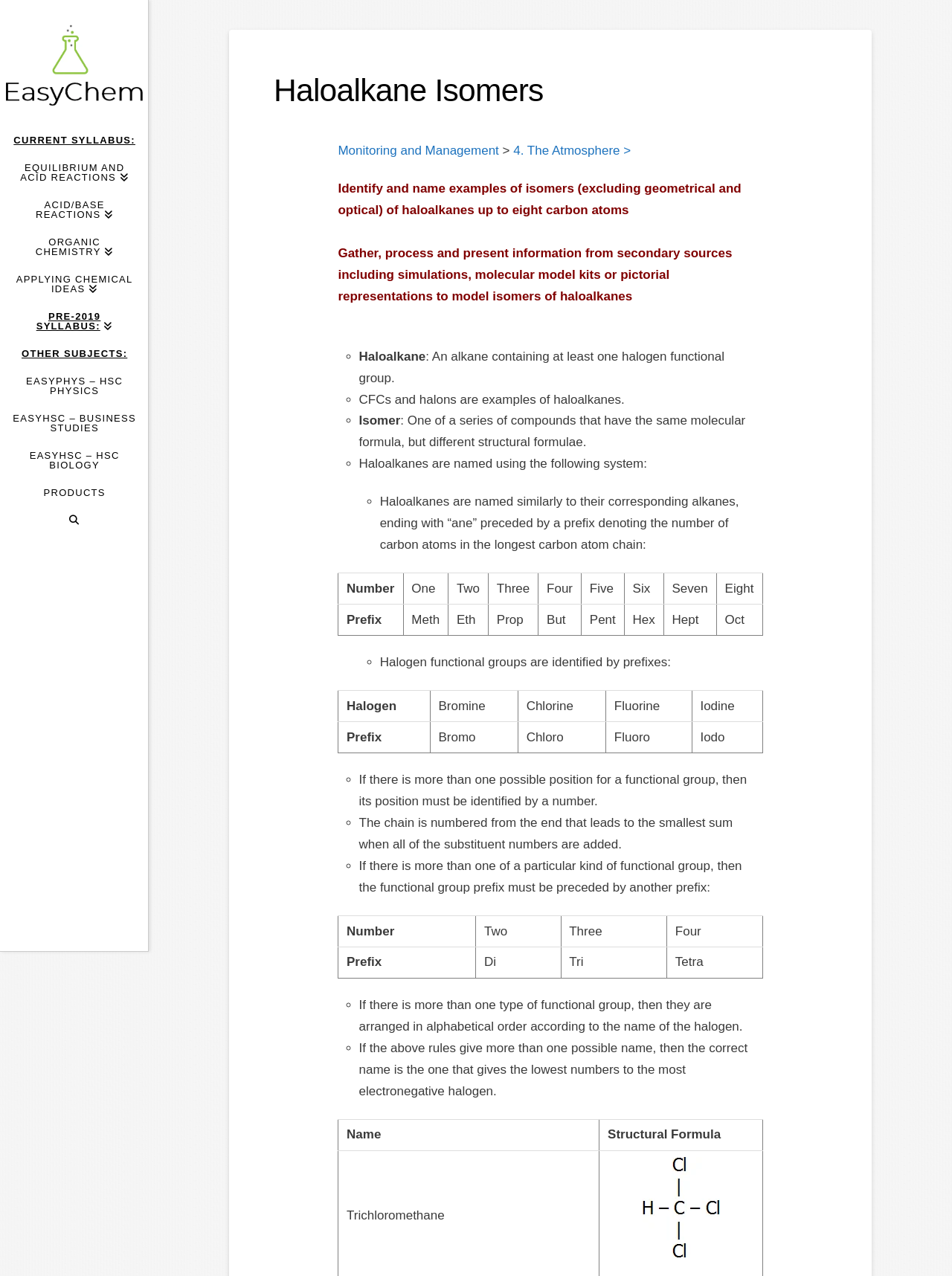Can you provide the bounding box coordinates for the element that should be clicked to implement the instruction: "Check the table for haloalkane naming"?

[0.355, 0.449, 0.801, 0.498]